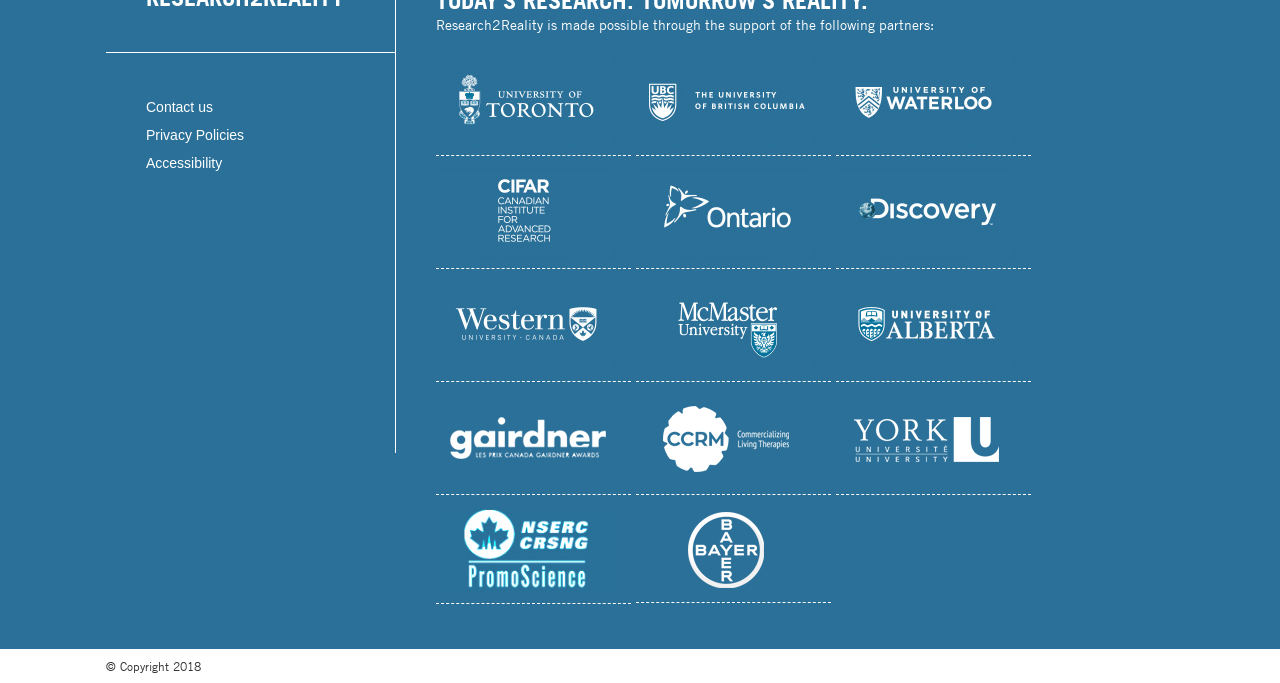Determine the bounding box coordinates of the element that should be clicked to execute the following command: "Visit the 'Literary Hub' page".

None